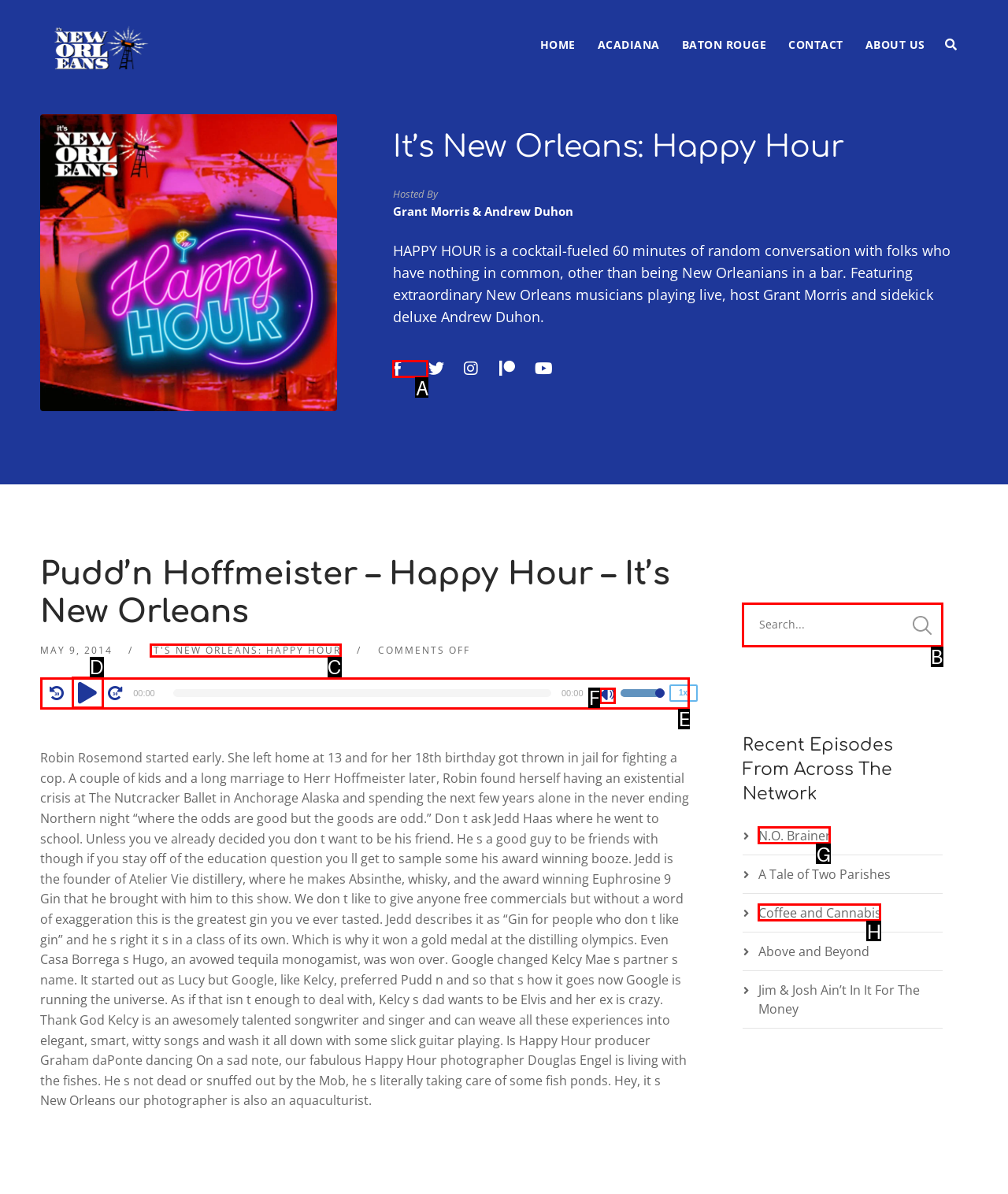From the available options, which lettered element should I click to complete this task: Visit the 'N.O. Brainer' episode?

G